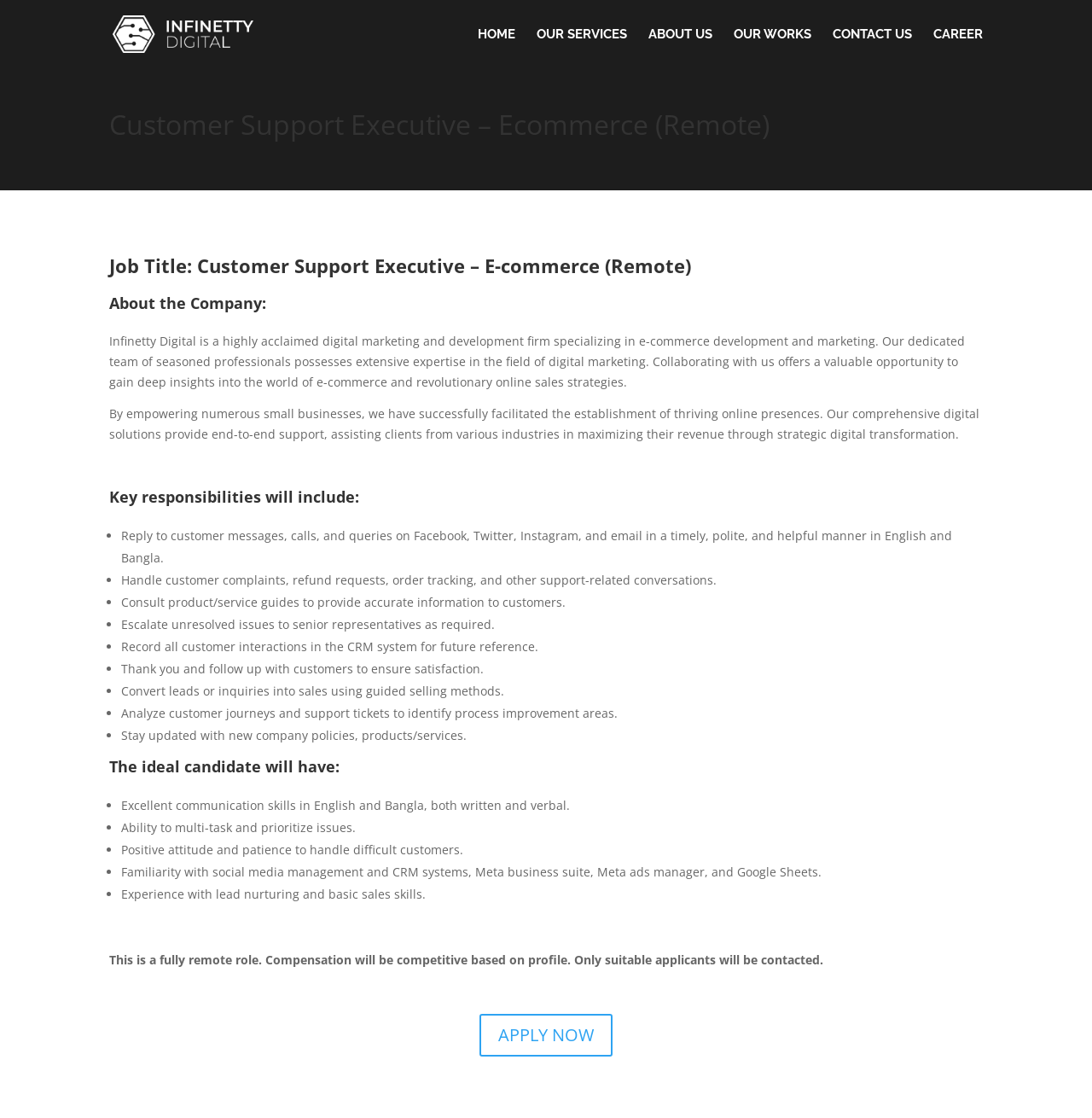Consider the image and give a detailed and elaborate answer to the question: 
What is the main responsibility of the job?

The main responsibility of the job is mentioned in the ListMarker '•' followed by the StaticText 'Reply to customer messages, calls, and queries on Facebook, Twitter, Instagram, and email in a timely, polite, and helpful manner in English and Bangla.' which provides a detailed description of the job responsibility.